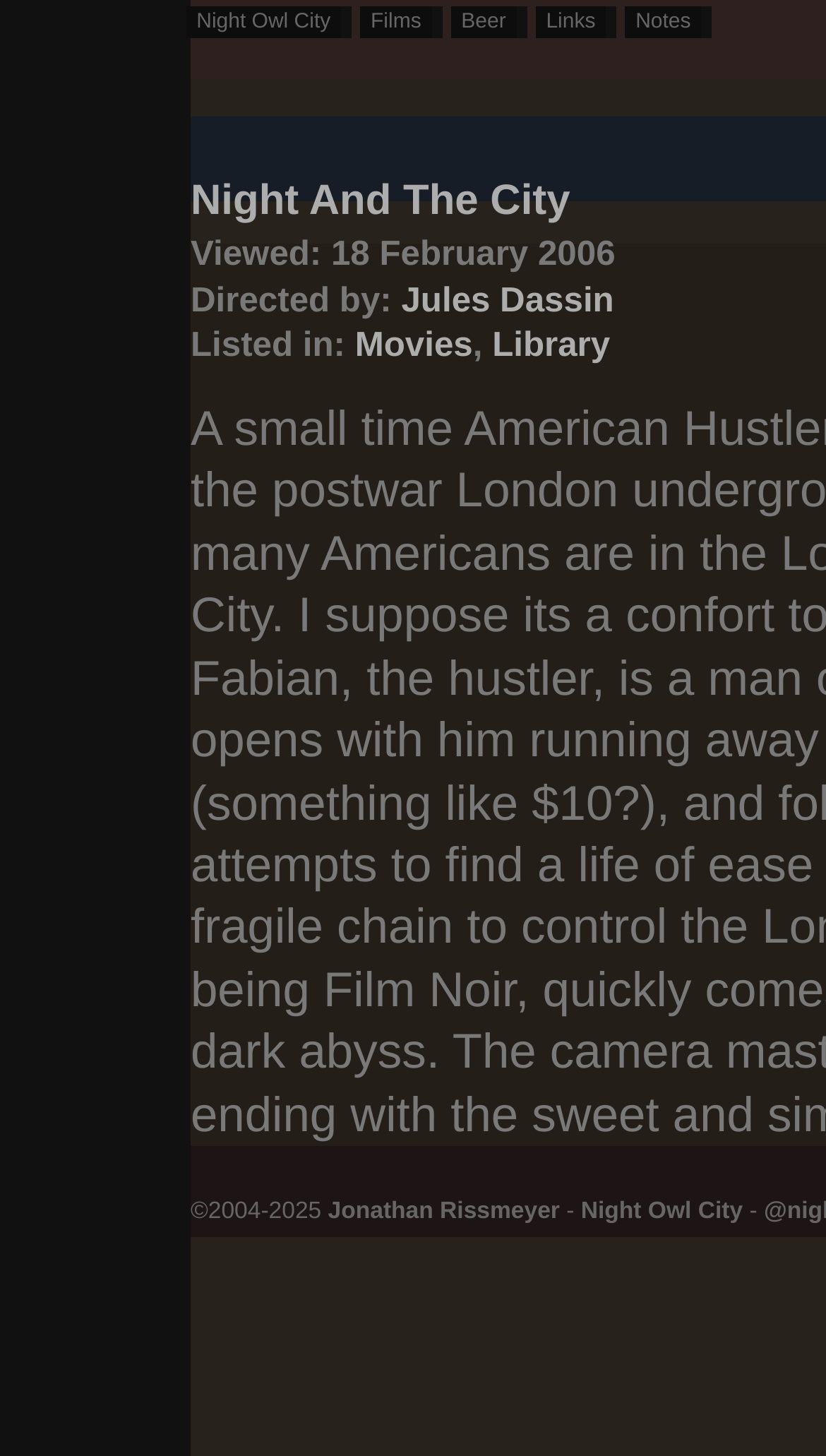Identify the bounding box coordinates of the element that should be clicked to fulfill this task: "go to Night Owl City". The coordinates should be provided as four float numbers between 0 and 1, i.e., [left, top, right, bottom].

[0.225, 0.004, 0.426, 0.026]